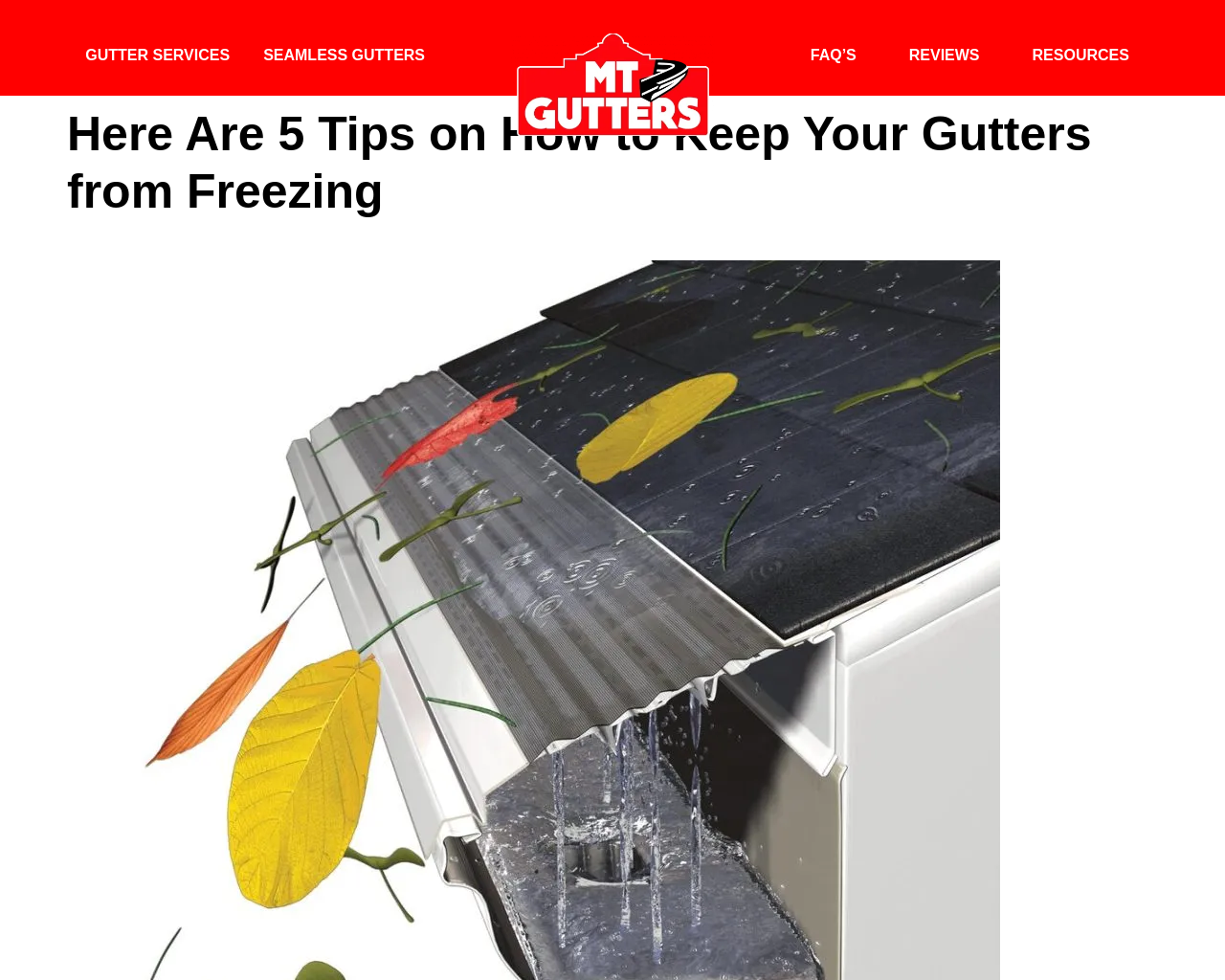Please answer the following question using a single word or phrase: 
What is the name of the company?

MT Gutters SA